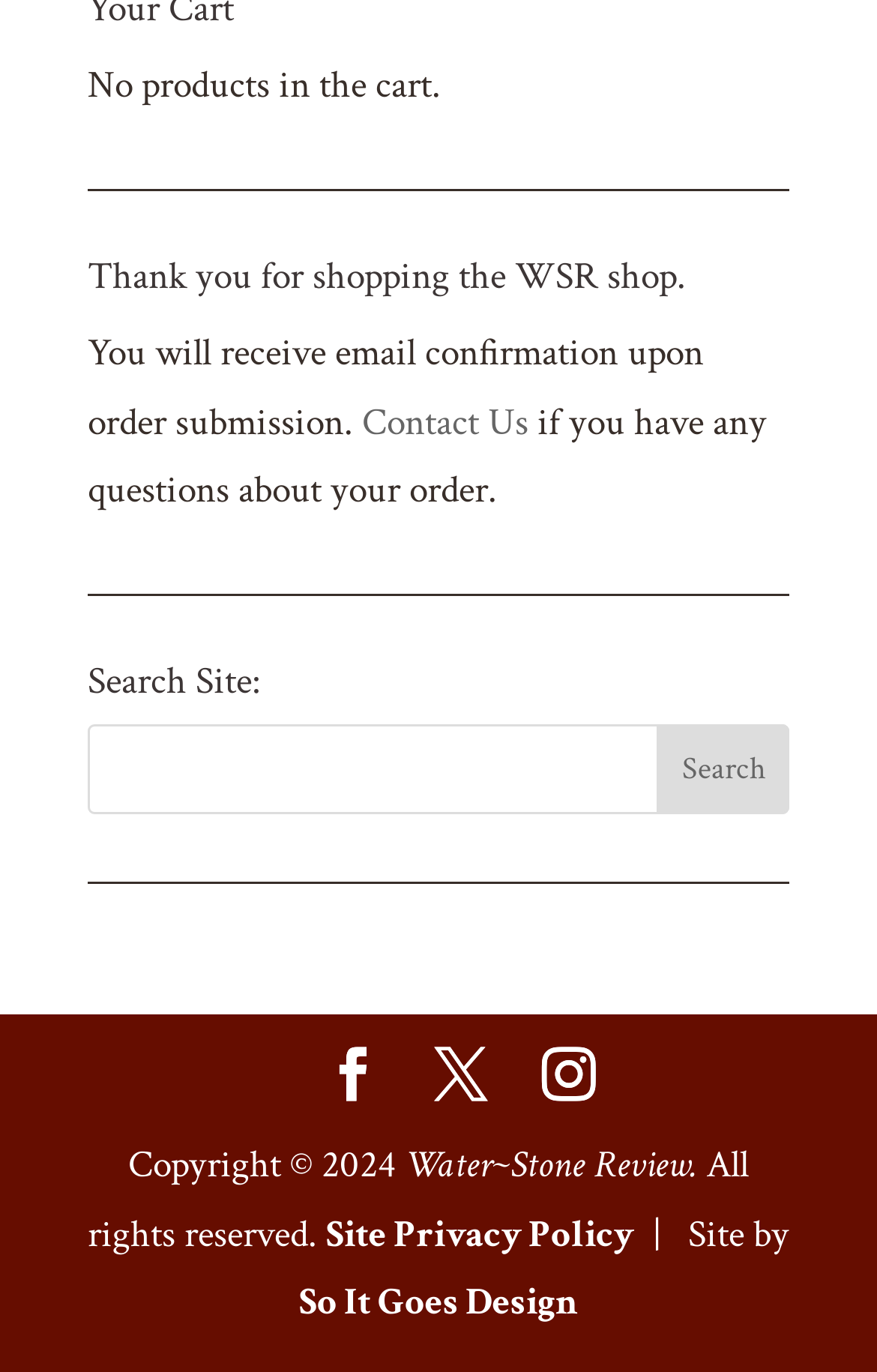What is the year of copyright for the website?
Please provide a comprehensive answer based on the visual information in the image.

The StaticText element with the text 'Copyright © 2024' explicitly states the year of copyright for the website.